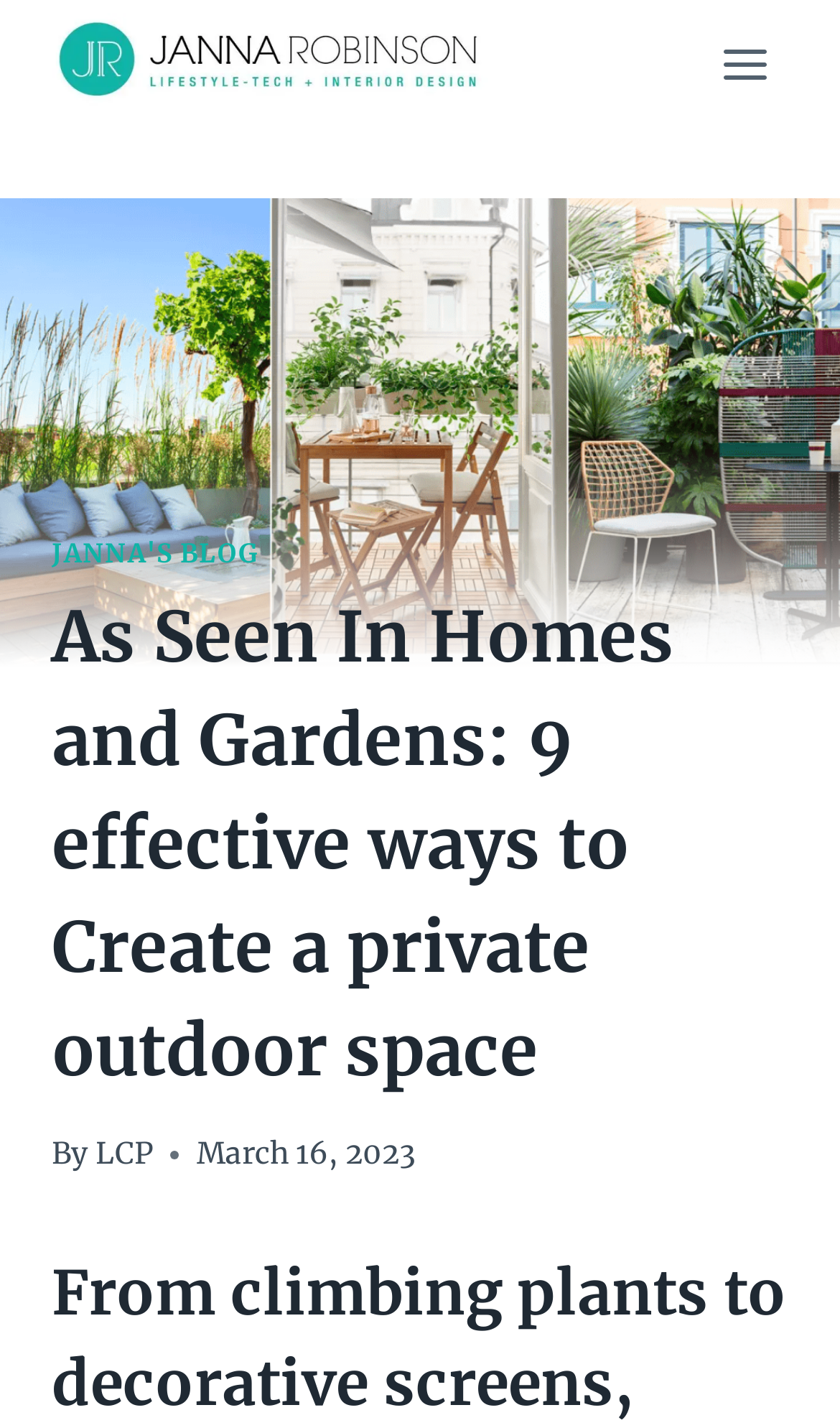What is the author of the current article?
Based on the image, answer the question with as much detail as possible.

I found the author's name by looking at the text next to 'By' which is 'LCP'. This text is located below the main heading of the article.